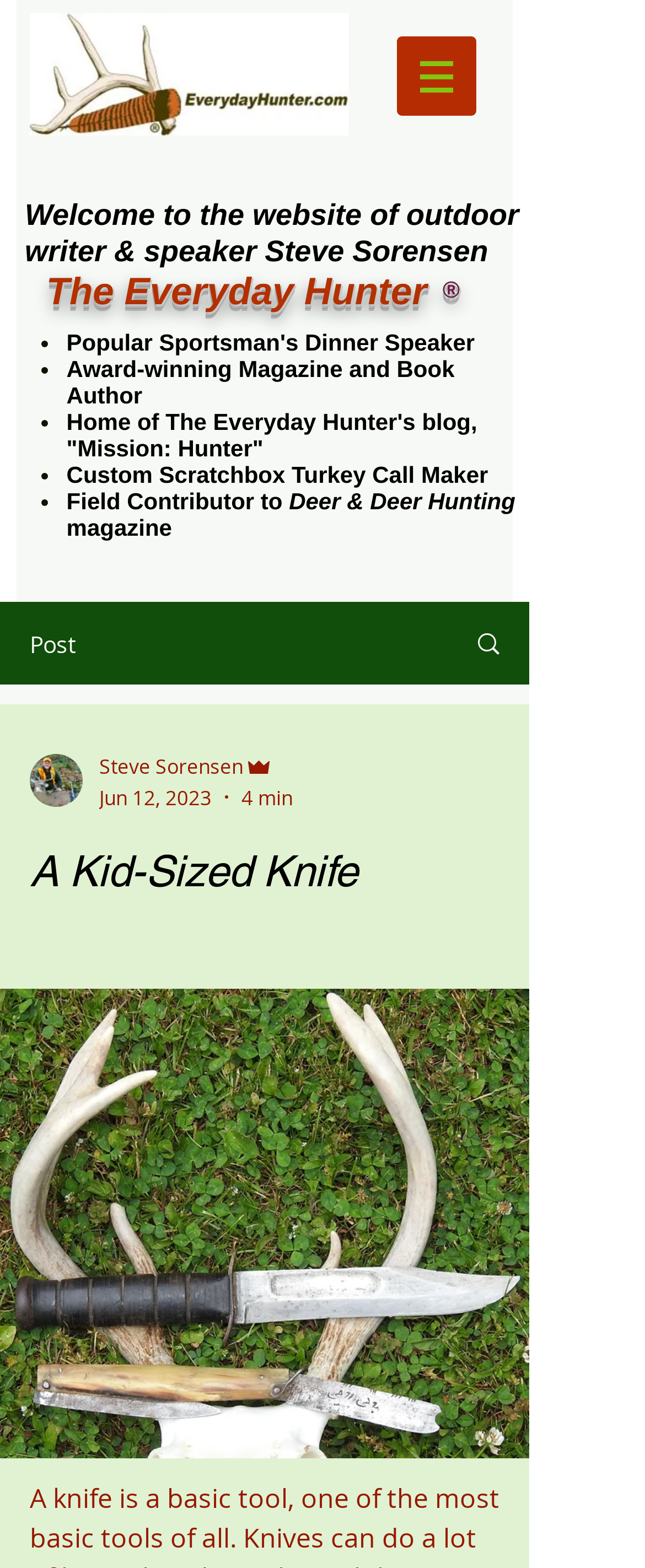Given the content of the image, can you provide a detailed answer to the question?
What is the topic of the blog post?

The topic of the blog post can be determined by looking at the heading element 'A Kid-Sized Knife' with bounding box coordinates [0.046, 0.54, 0.774, 0.573]. This element is likely to be the title of the blog post as it is a heading element and is prominently displayed on the webpage.